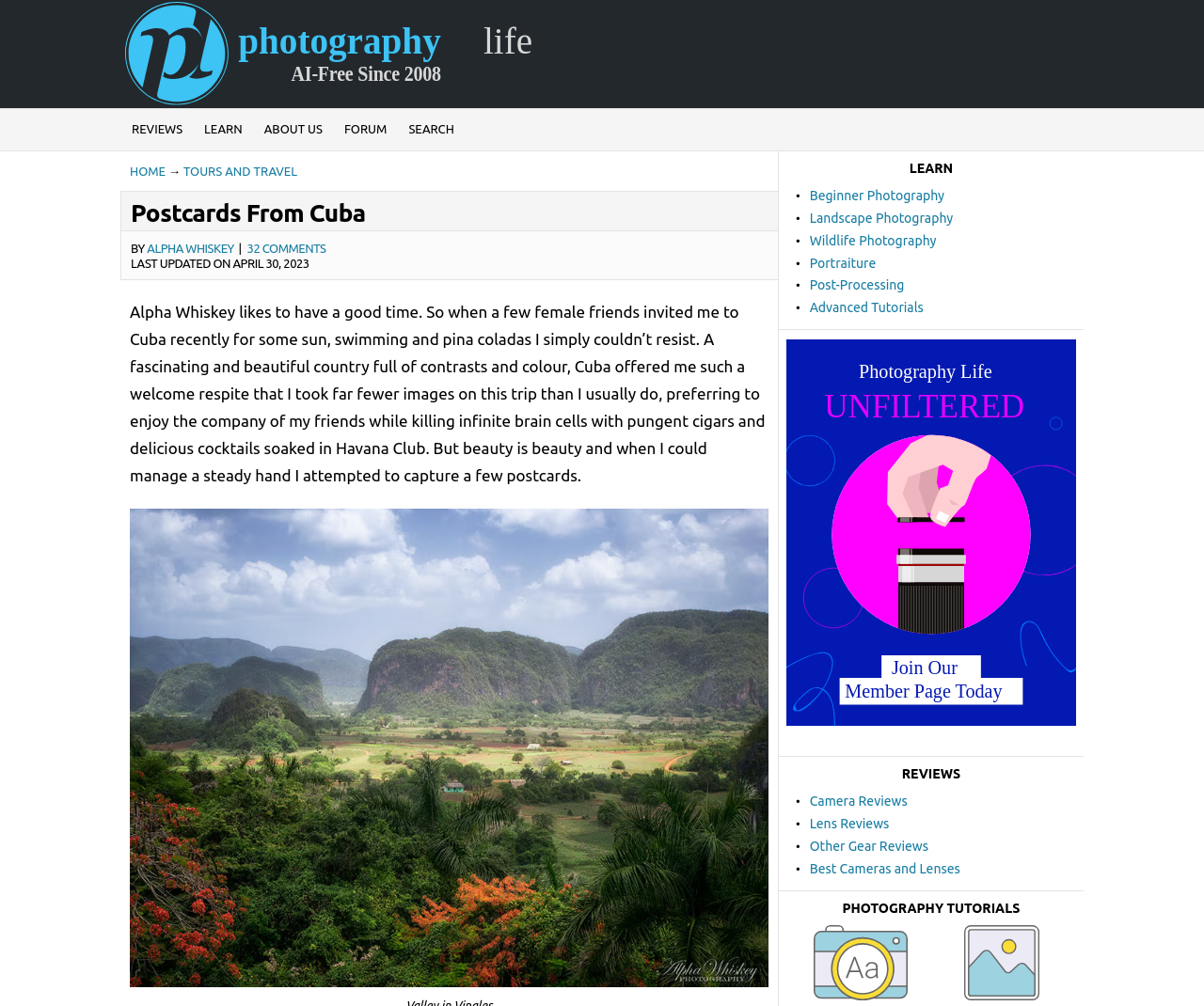Pinpoint the bounding box coordinates of the clickable area needed to execute the instruction: "View postcard 1a". The coordinates should be specified as four float numbers between 0 and 1, i.e., [left, top, right, bottom].

[0.108, 0.962, 0.638, 0.98]